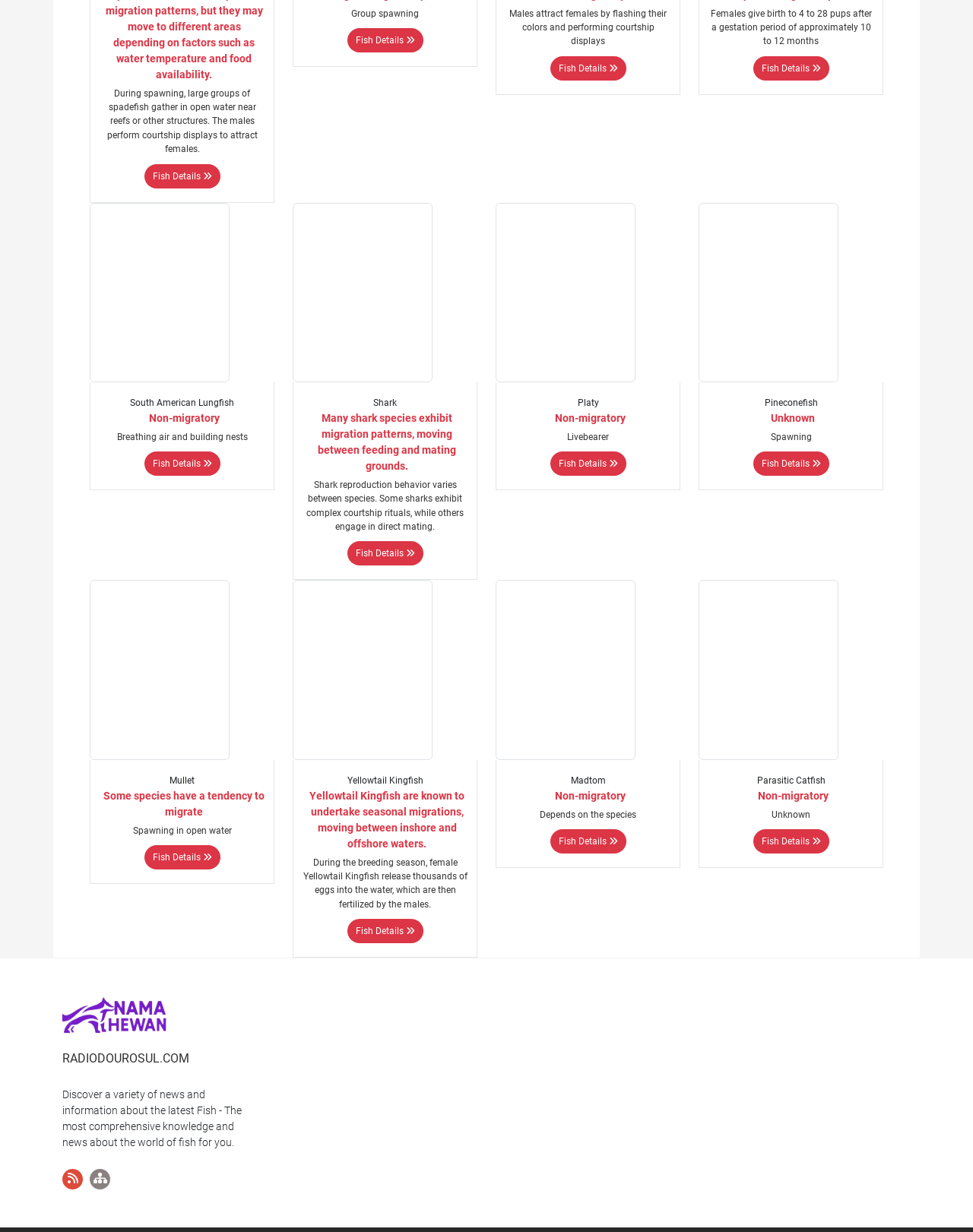Please identify the bounding box coordinates of the clickable element to fulfill the following instruction: "View information about Shark". The coordinates should be four float numbers between 0 and 1, i.e., [left, top, right, bottom].

[0.301, 0.164, 0.491, 0.471]